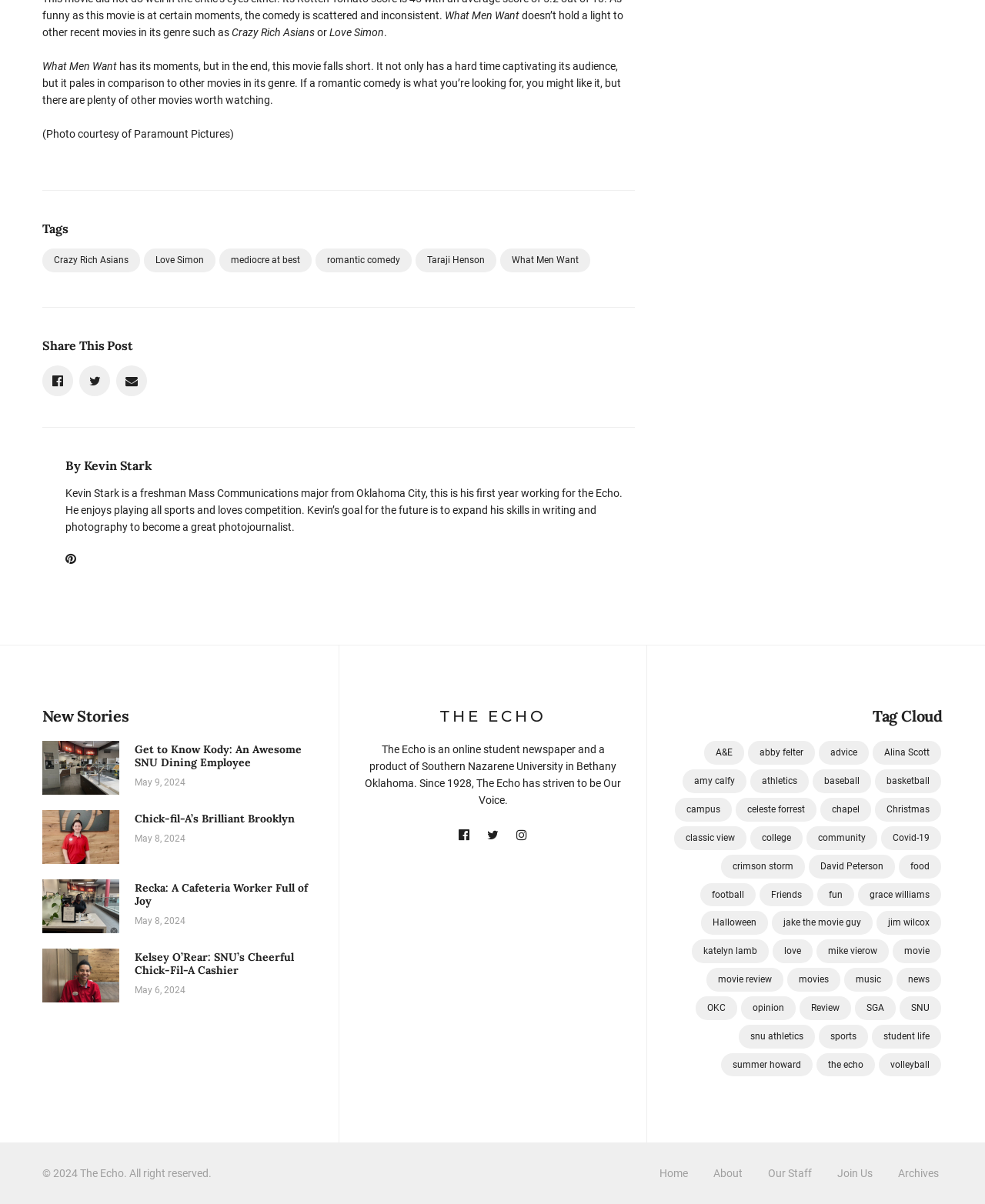Provide a one-word or brief phrase answer to the question:
How many new stories are listed on the webpage?

4